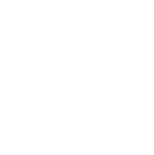Reply to the question with a brief word or phrase: What is the graphic representation symbolically representing?

Creativity or design